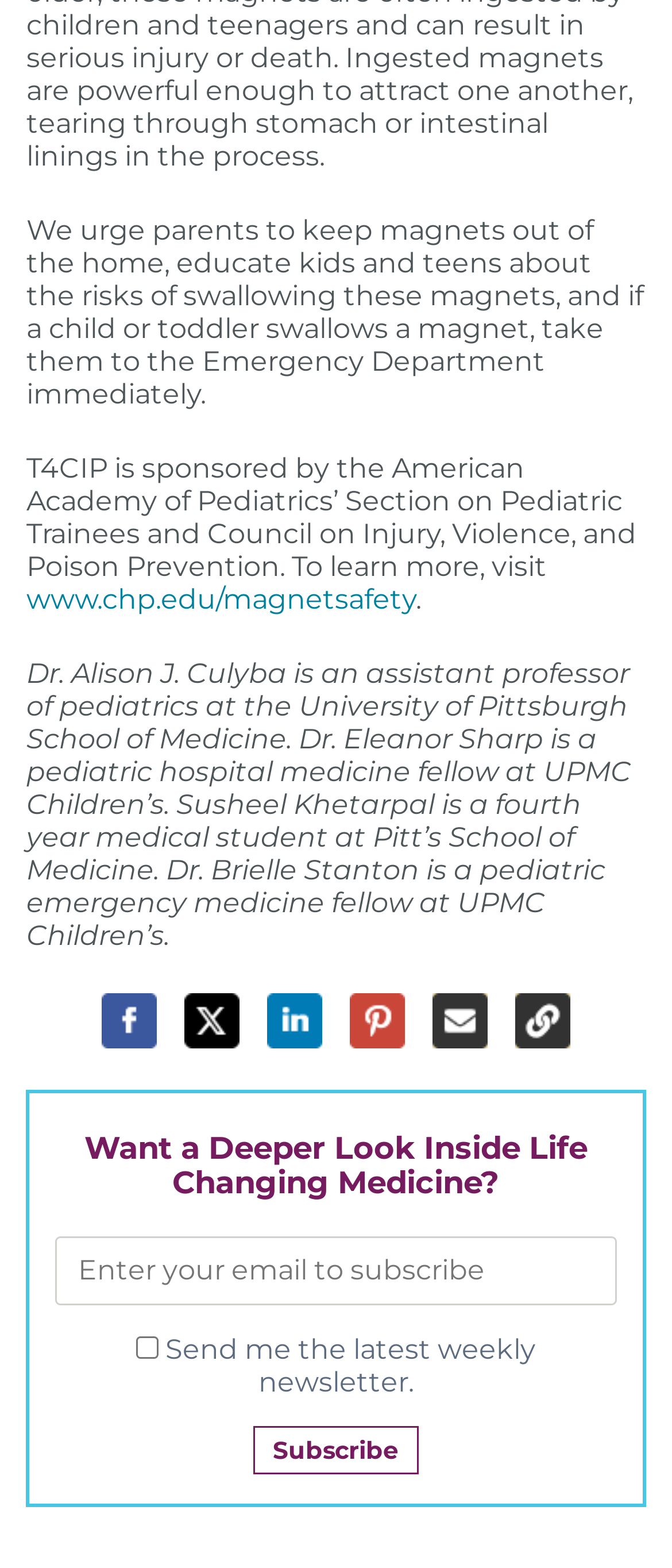Find the bounding box coordinates of the clickable area that will achieve the following instruction: "Share on Facebook".

[0.151, 0.633, 0.233, 0.668]